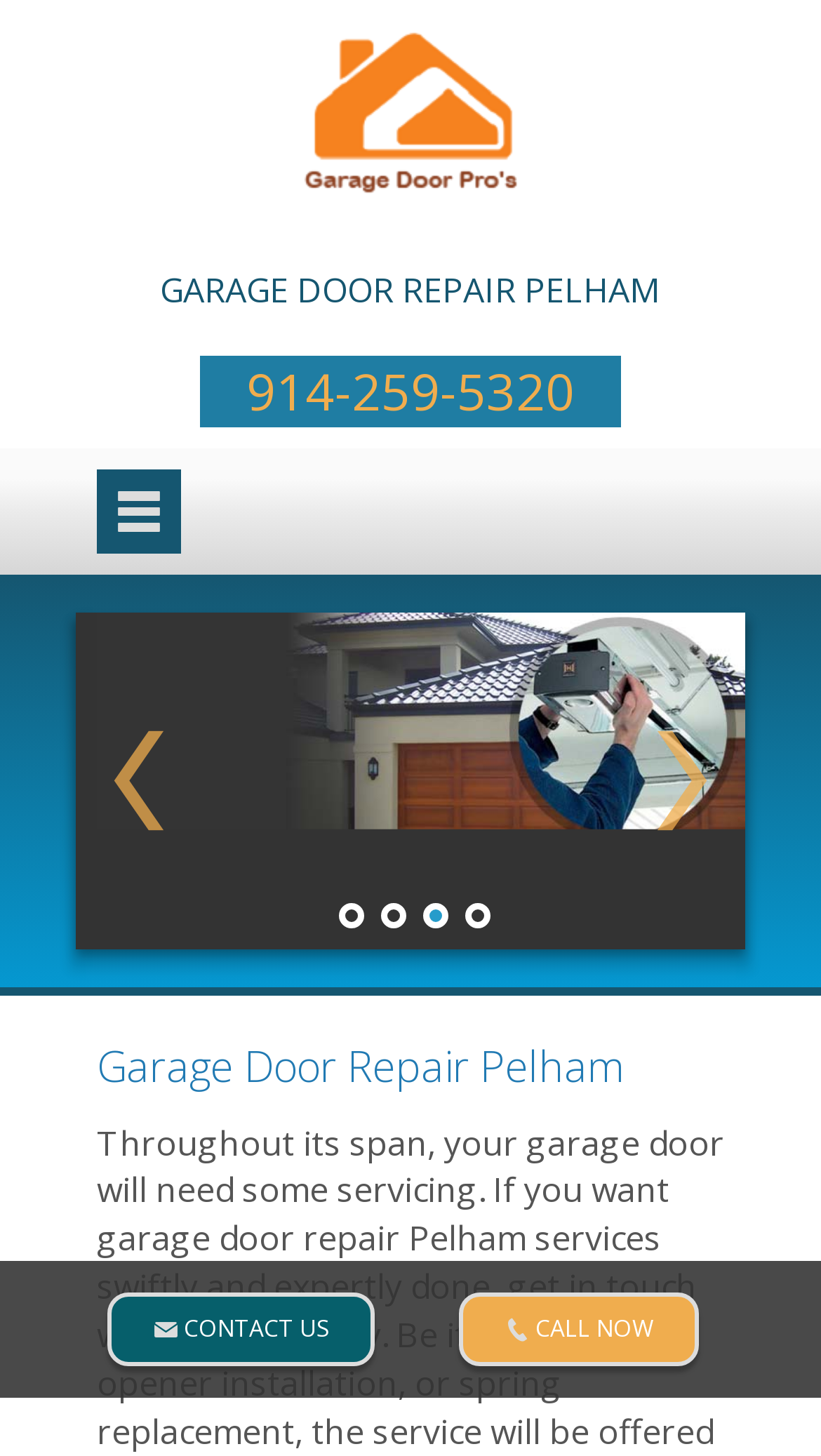How many social media links are on the page?
Offer a detailed and exhaustive answer to the question.

I counted the number of social media links by looking at the link elements with icons, which are located near the middle of the page. There are four of them.